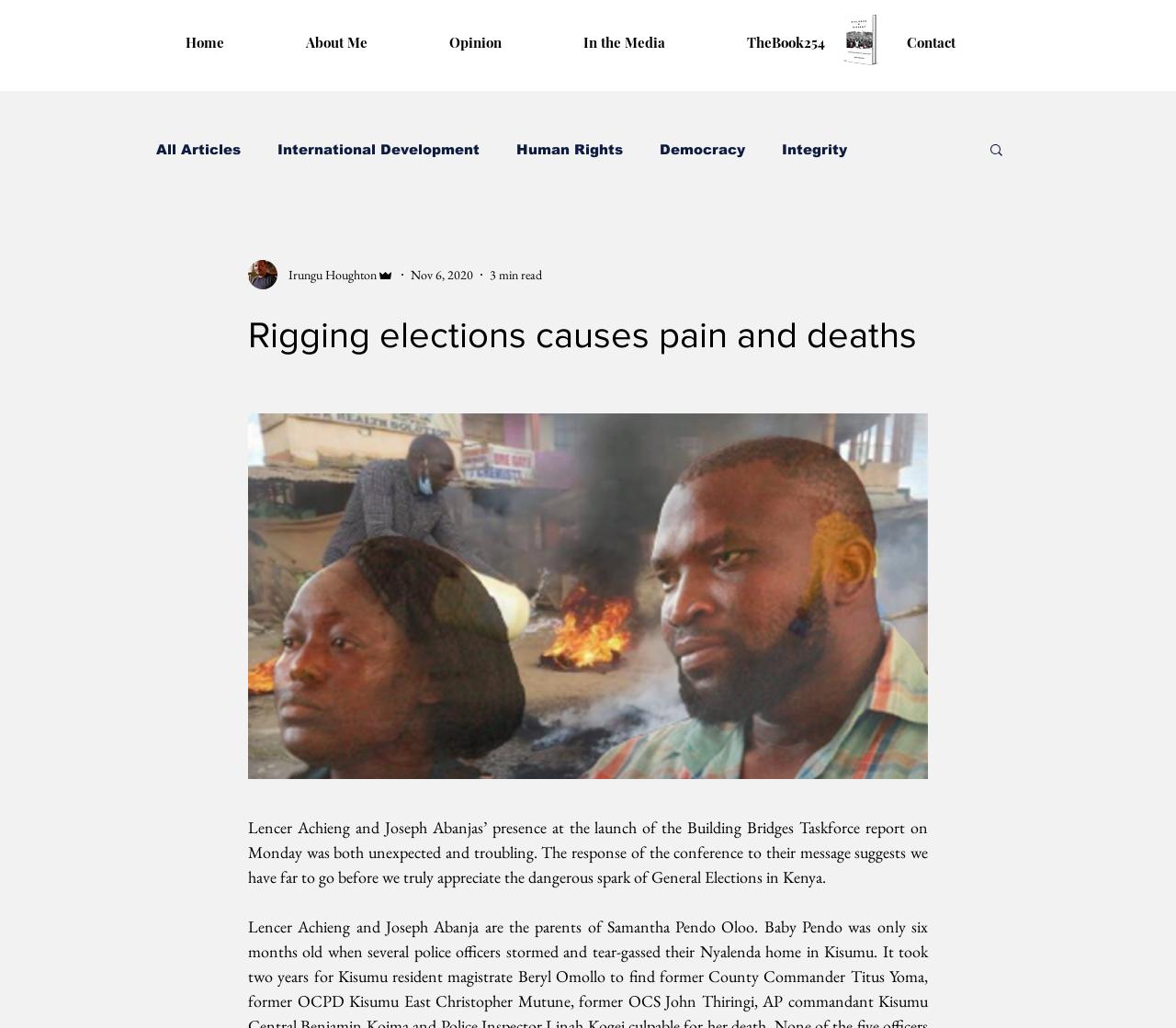Please specify the coordinates of the bounding box for the element that should be clicked to carry out this instruction: "go to home page". The coordinates must be four float numbers between 0 and 1, formatted as [left, top, right, bottom].

[0.146, 0.025, 0.248, 0.058]